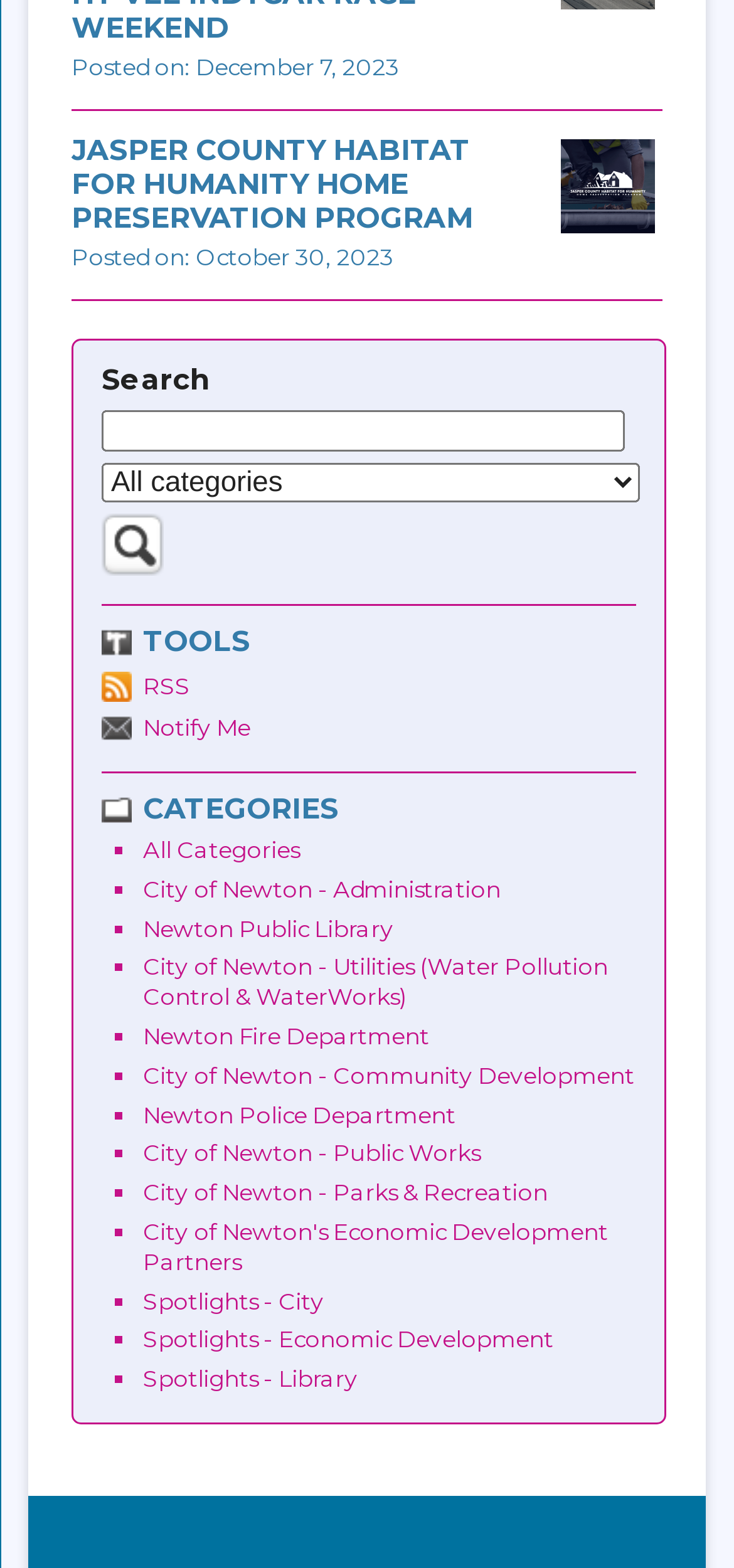Determine the bounding box coordinates of the clickable region to carry out the instruction: "Click on the 'Civic Alerts Search' button".

[0.138, 0.349, 0.223, 0.372]